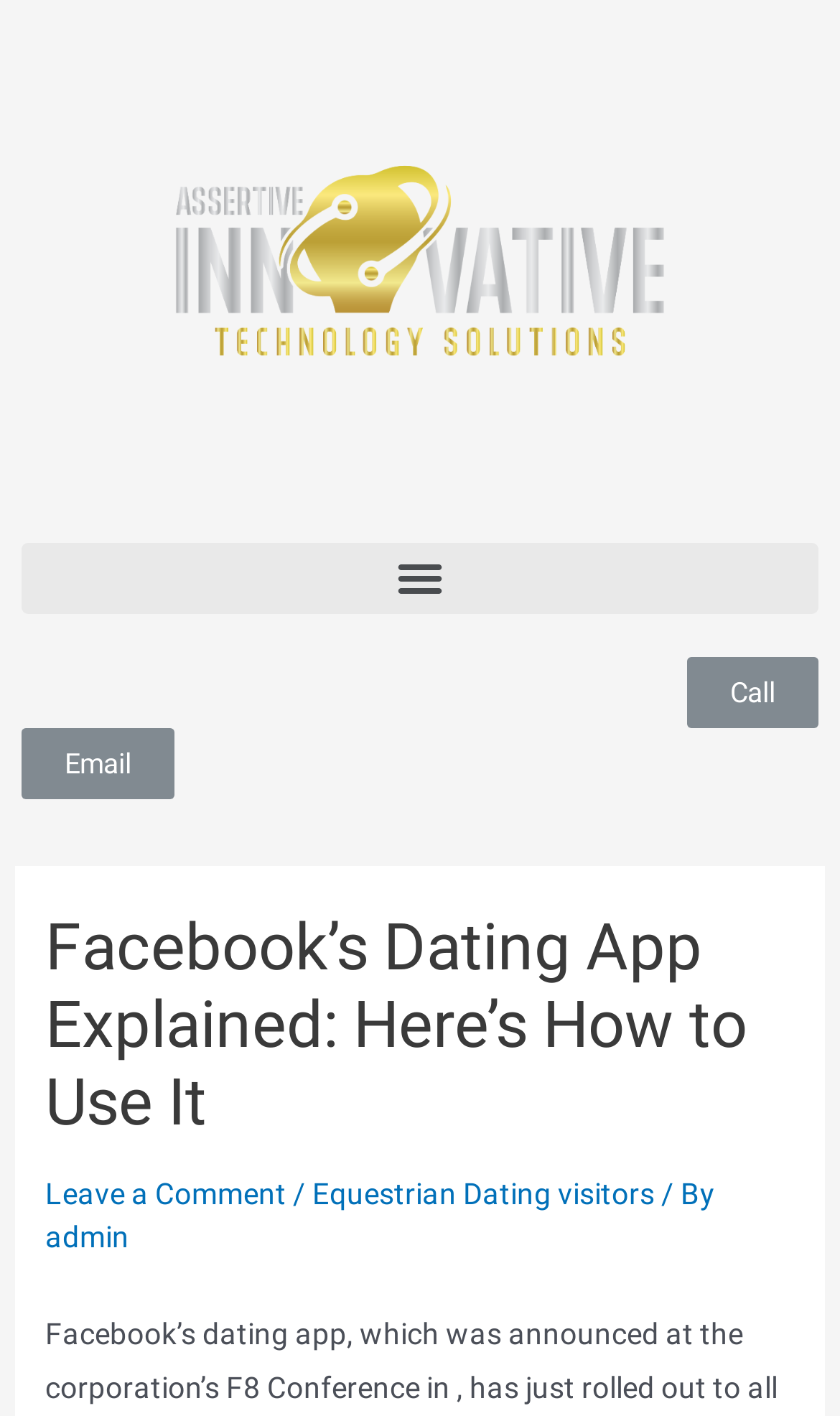How many buttons are on the top right?
Answer the question based on the image using a single word or a brief phrase.

2